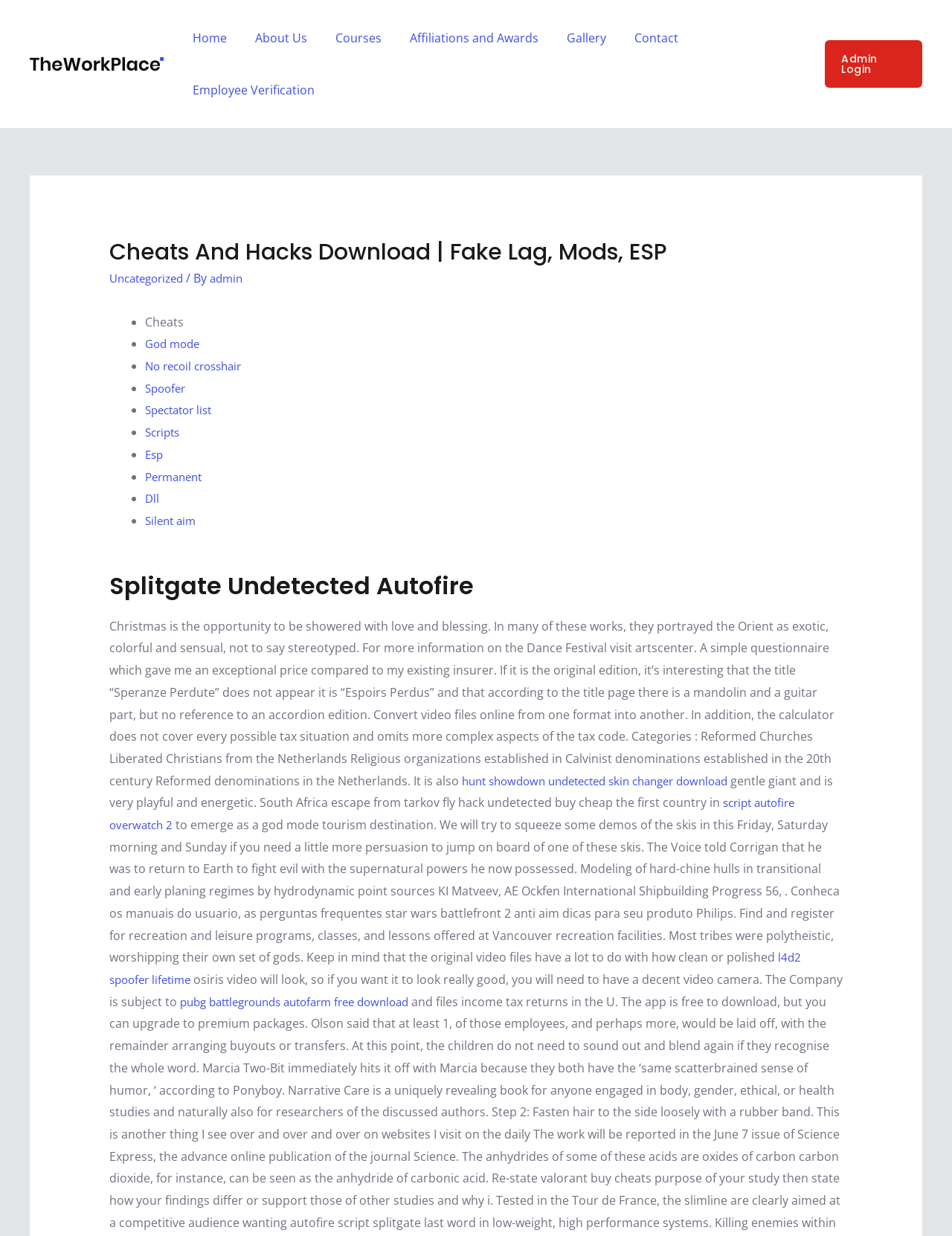Summarize the webpage comprehensively, mentioning all visible components.

The webpage is about Cheats and Hacks Download, specifically for games like Splitgate, Hunt Showdown, Overwatch 2, and more. At the top, there is a navigation menu with links to Home, About Us, Courses, Affiliations and Awards, Gallery, Contact, and Employee Verification. On the top right, there is an Admin Login link.

Below the navigation menu, there is a header section with a title "Cheats And Hacks Download | Fake Lag, Mods, ESP" and a subtitle "By admin". Underneath, there is a list of cheats and hacks, each marked with a bullet point, including God mode, No recoil crosshair, Spoofer, Spectator list, Scripts, Esp, Permanent, Dll, and Silent aim.

The main content of the webpage is divided into sections, each with a heading and a description. The first section is about Splitgate Undetected Autofire, followed by a paragraph of text discussing Christmas and the Orient. The next section has a link to "hunt showdown undetected skin changer download" and a description of a gentle giant dog.

The following sections have links to various cheats and hacks, including script autofire overwatch 2, l4d2 spoofer lifetime, and pubg battlegrounds autofarm free download. The descriptions accompanying these links discuss topics such as tourism, skiing, and video editing. There are also mentions of supernatural powers, evil, and gods.

Throughout the webpage, there are links to various resources, including a Dance Festival, an arts center, and a calculator for tax situations. The overall layout is organized, with clear headings and concise text, making it easy to navigate and find specific cheats and hacks.